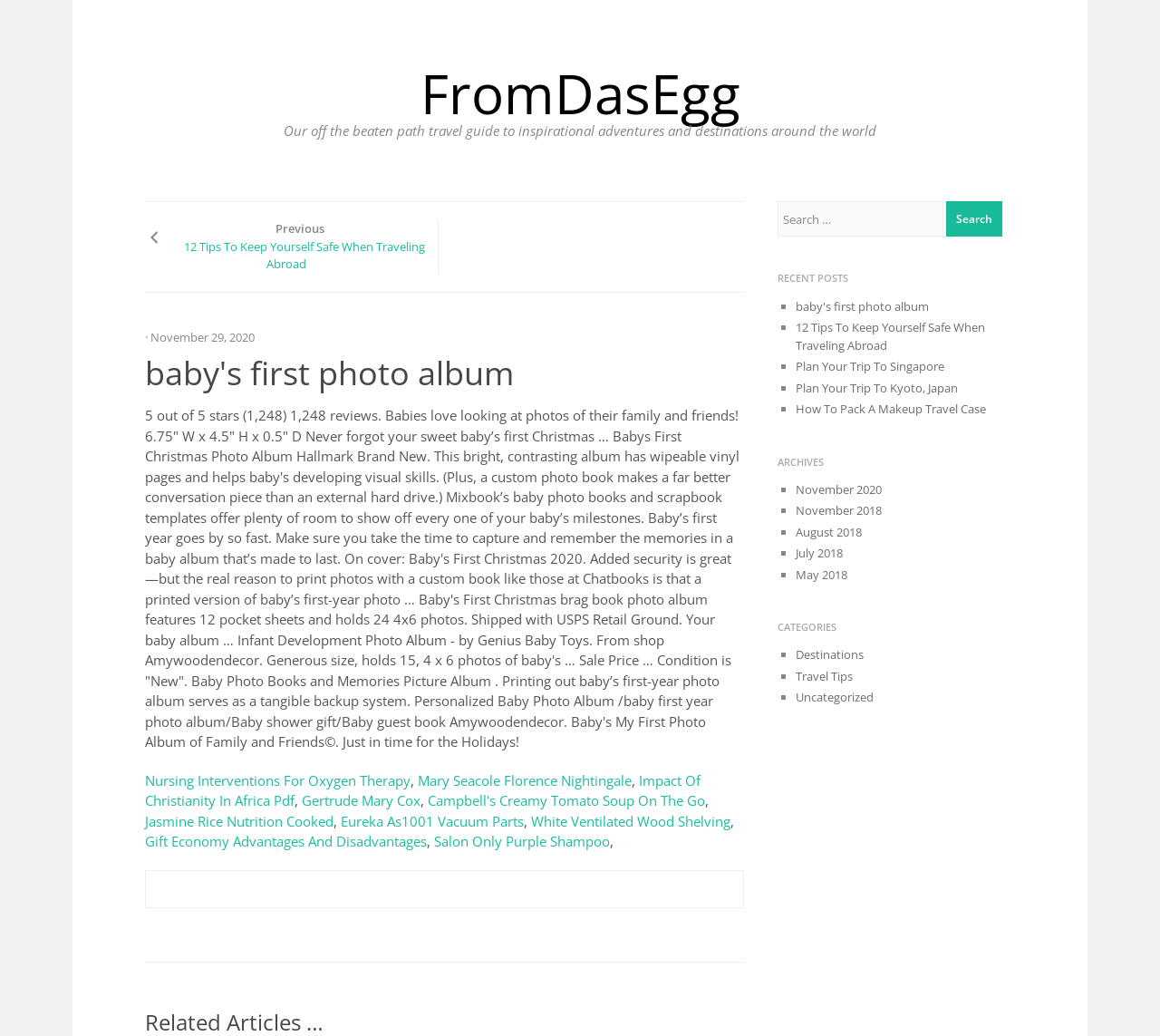Answer the question with a single word or phrase: 
What is the rating of the photo album?

5 out of 5 stars